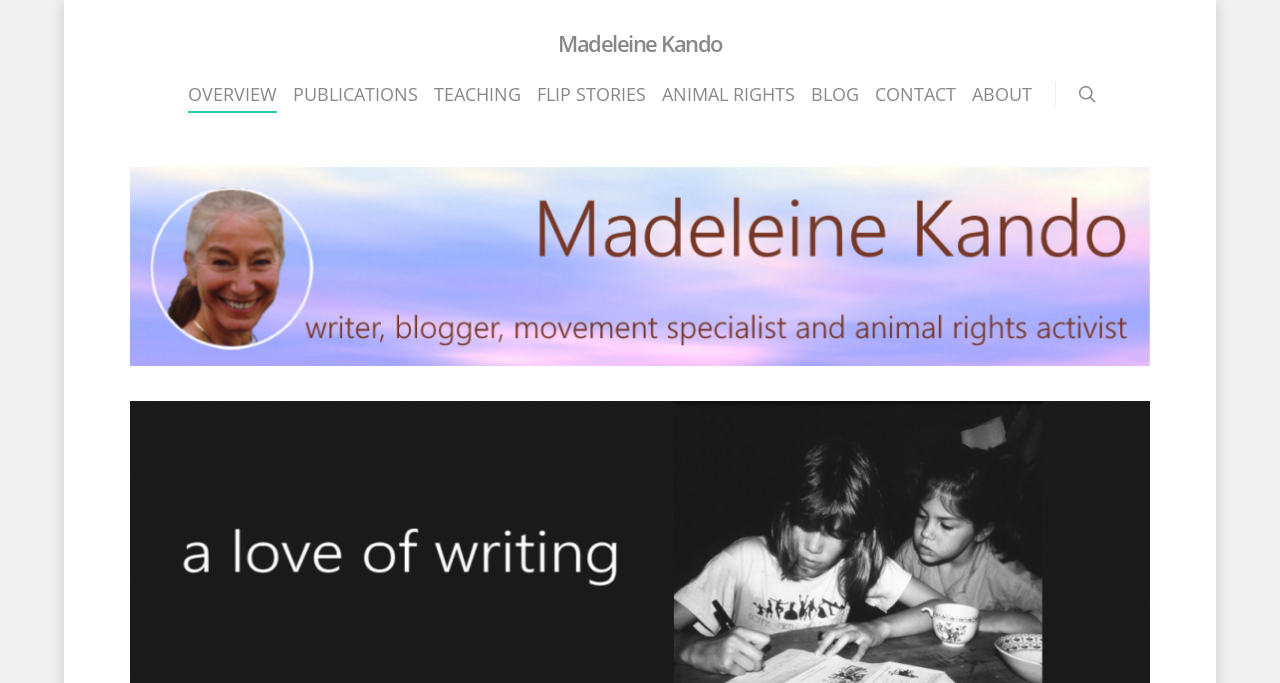What is the background of the figure?
Look at the screenshot and respond with a single word or phrase.

Unknown